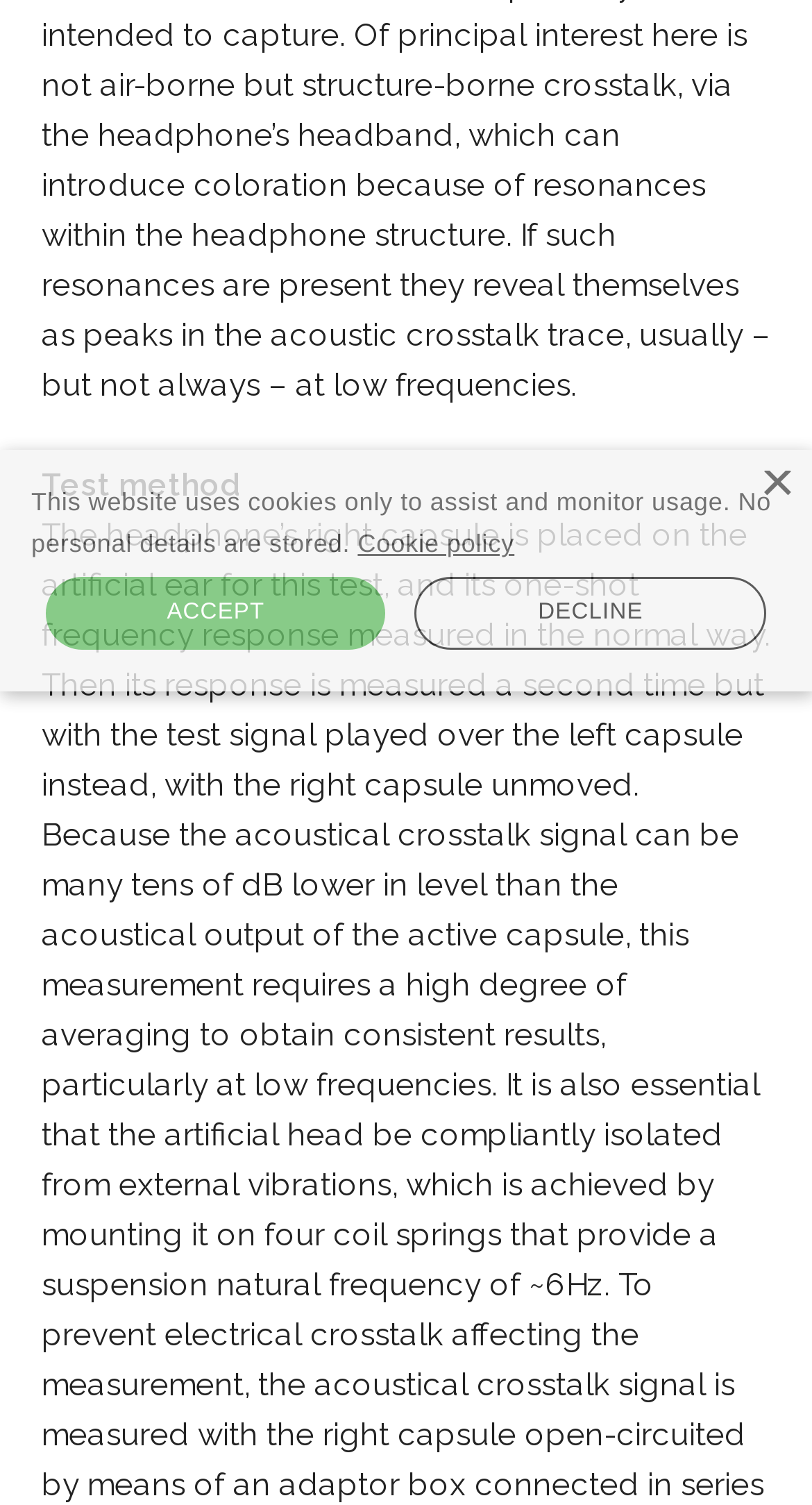Using the provided description ×, find the bounding box coordinates for the UI element. Provide the coordinates in (top-left x, top-left y, bottom-right x, bottom-right y) format, ensuring all values are between 0 and 1.

[0.936, 0.313, 0.974, 0.334]